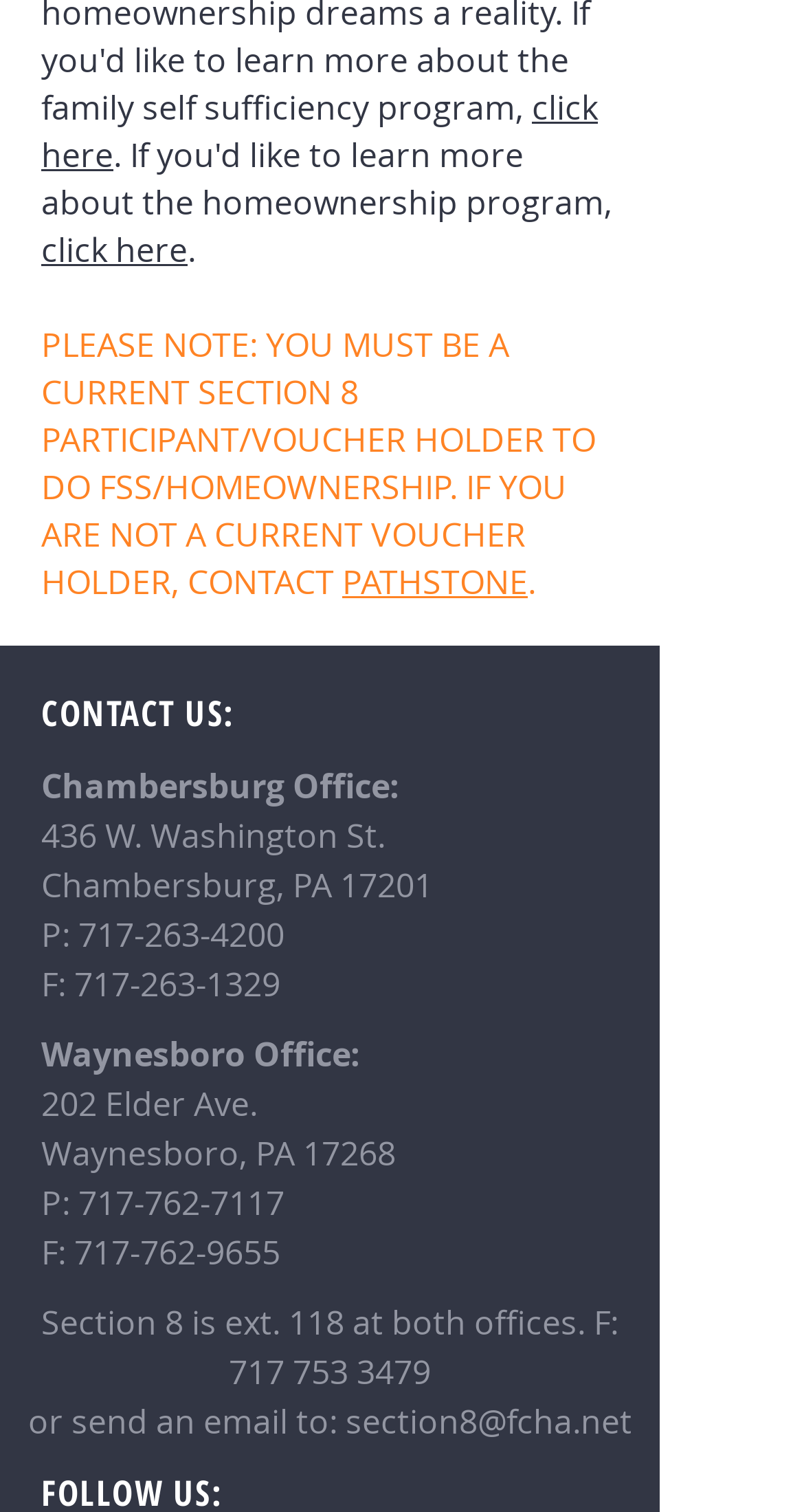What is the address of the Waynesboro Office?
Make sure to answer the question with a detailed and comprehensive explanation.

The address is mentioned in a static text element as part of the Waynesboro Office's contact information, which is listed below the Chambersburg Office's contact information.